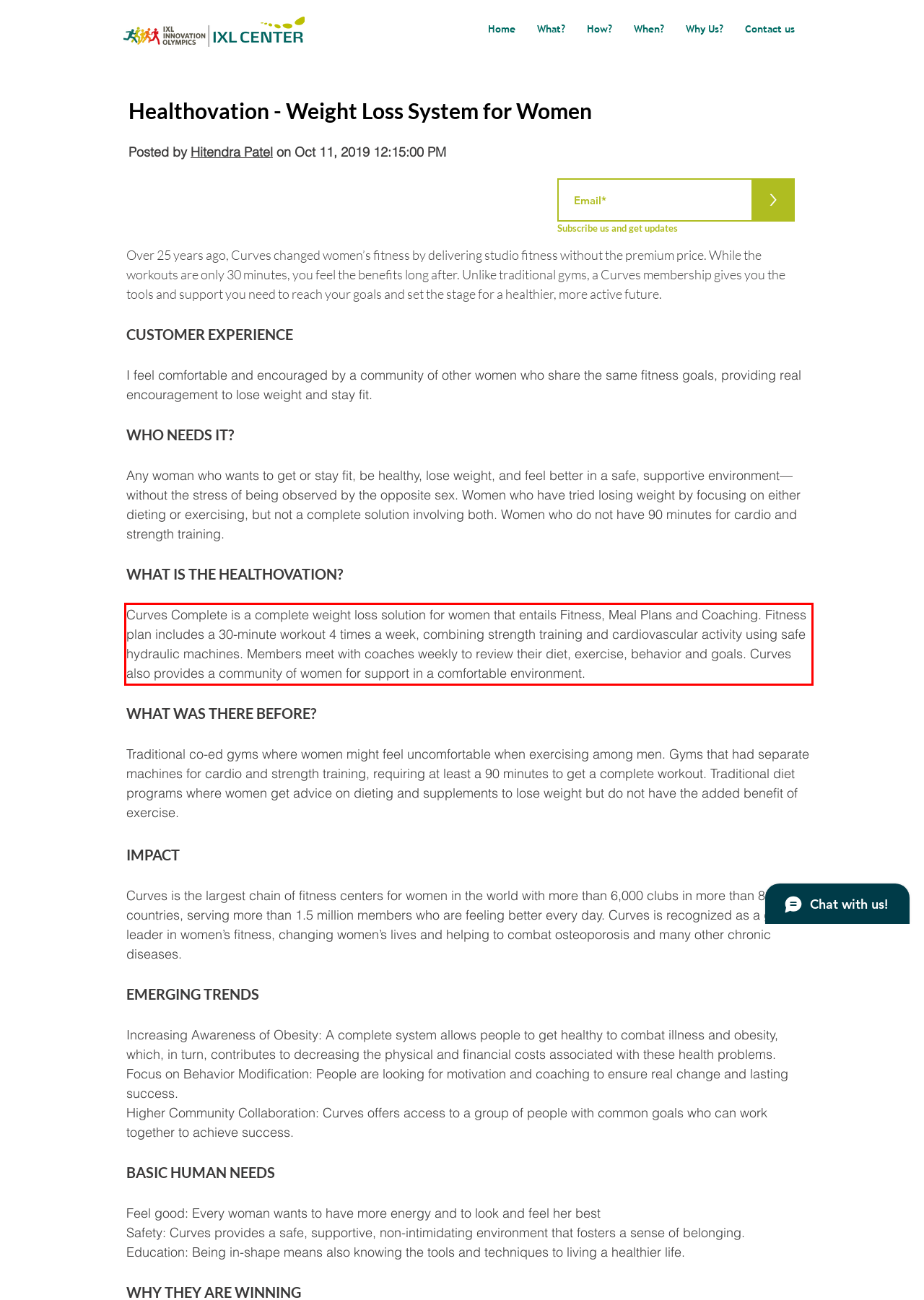You have a screenshot with a red rectangle around a UI element. Recognize and extract the text within this red bounding box using OCR.

Curves Complete is a complete weight loss solution for women that entails Fitness, Meal Plans and Coaching. Fitness plan includes a 30-minute workout 4 times a week, combining strength training and cardiovascular activity using safe hydraulic machines. Members meet with coaches weekly to review their diet, exercise, behavior and goals. Curves also provides a community of women for support in a comfortable environment.